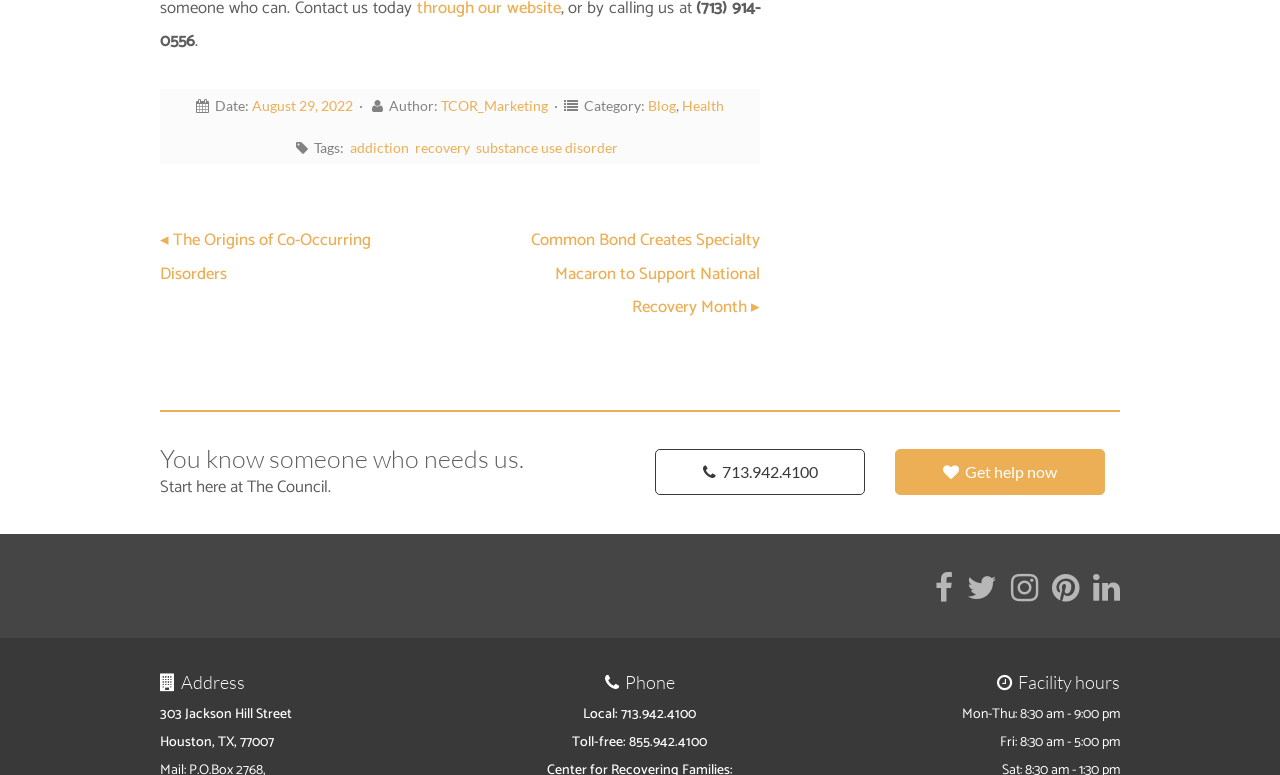Please specify the bounding box coordinates of the clickable section necessary to execute the following command: "View the facility hours".

[0.752, 0.908, 0.875, 0.937]